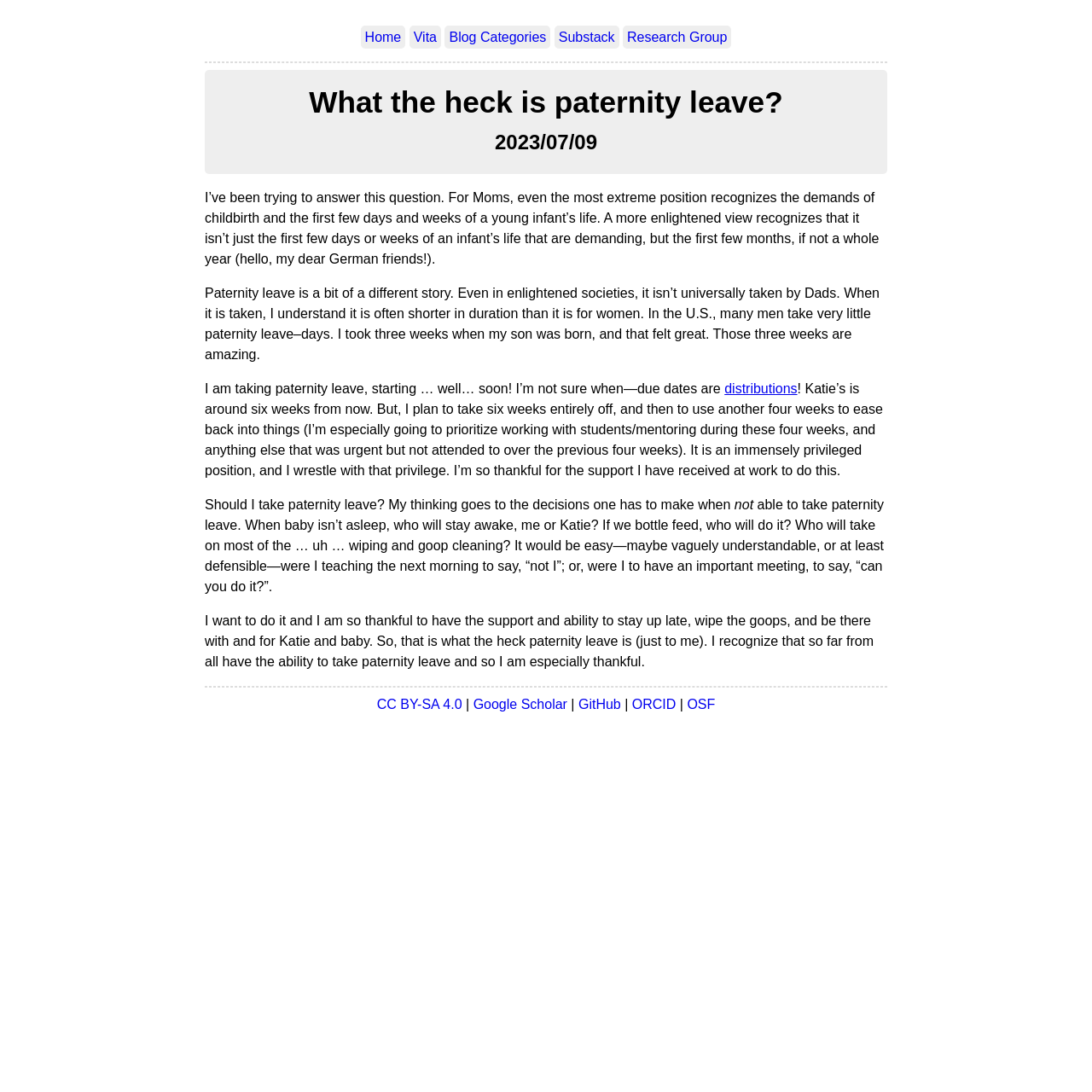Show me the bounding box coordinates of the clickable region to achieve the task as per the instruction: "view license information".

[0.345, 0.638, 0.423, 0.651]